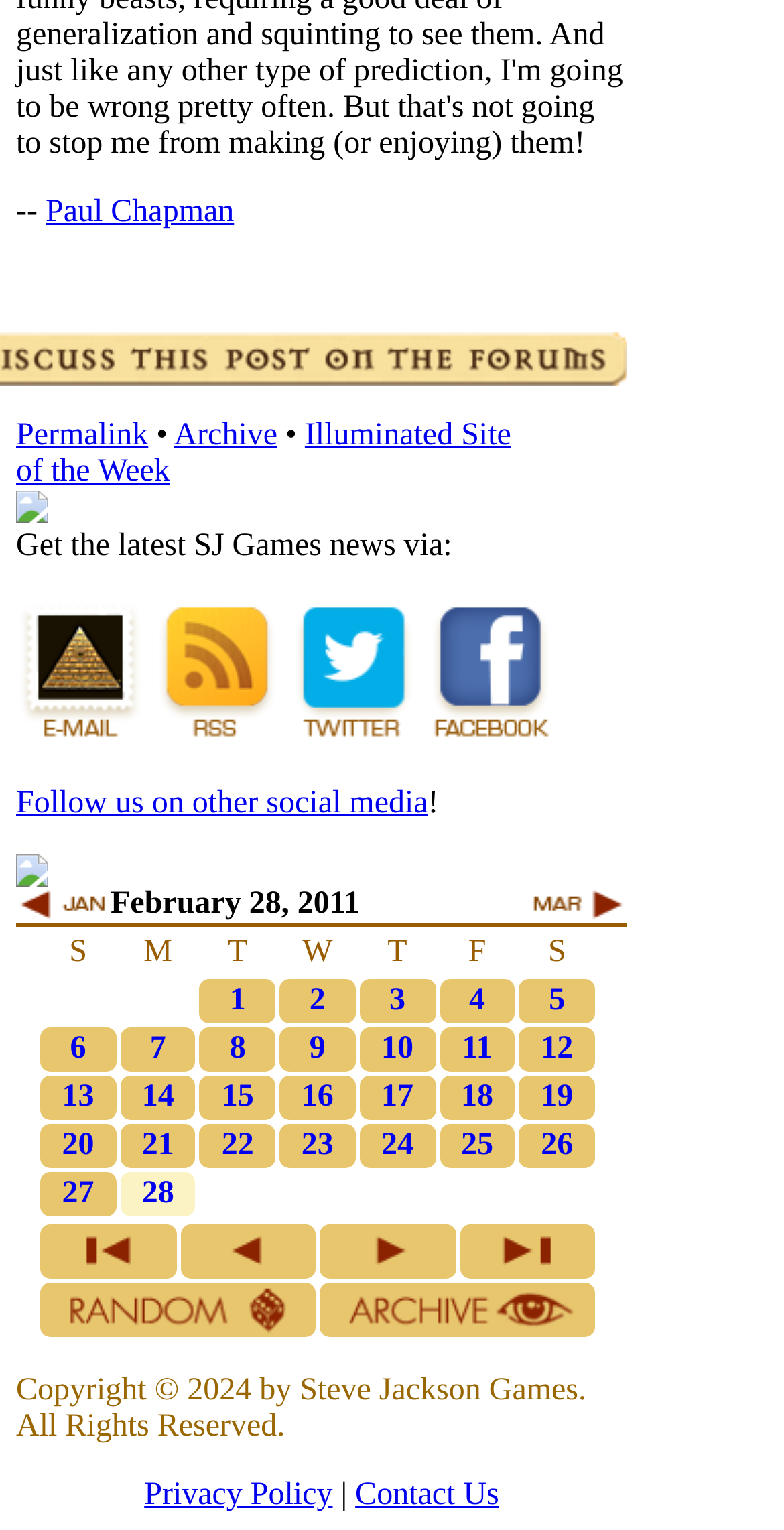Please locate the bounding box coordinates of the element's region that needs to be clicked to follow the instruction: "View Archive". The bounding box coordinates should be provided as four float numbers between 0 and 1, i.e., [left, top, right, bottom].

[0.222, 0.273, 0.354, 0.295]